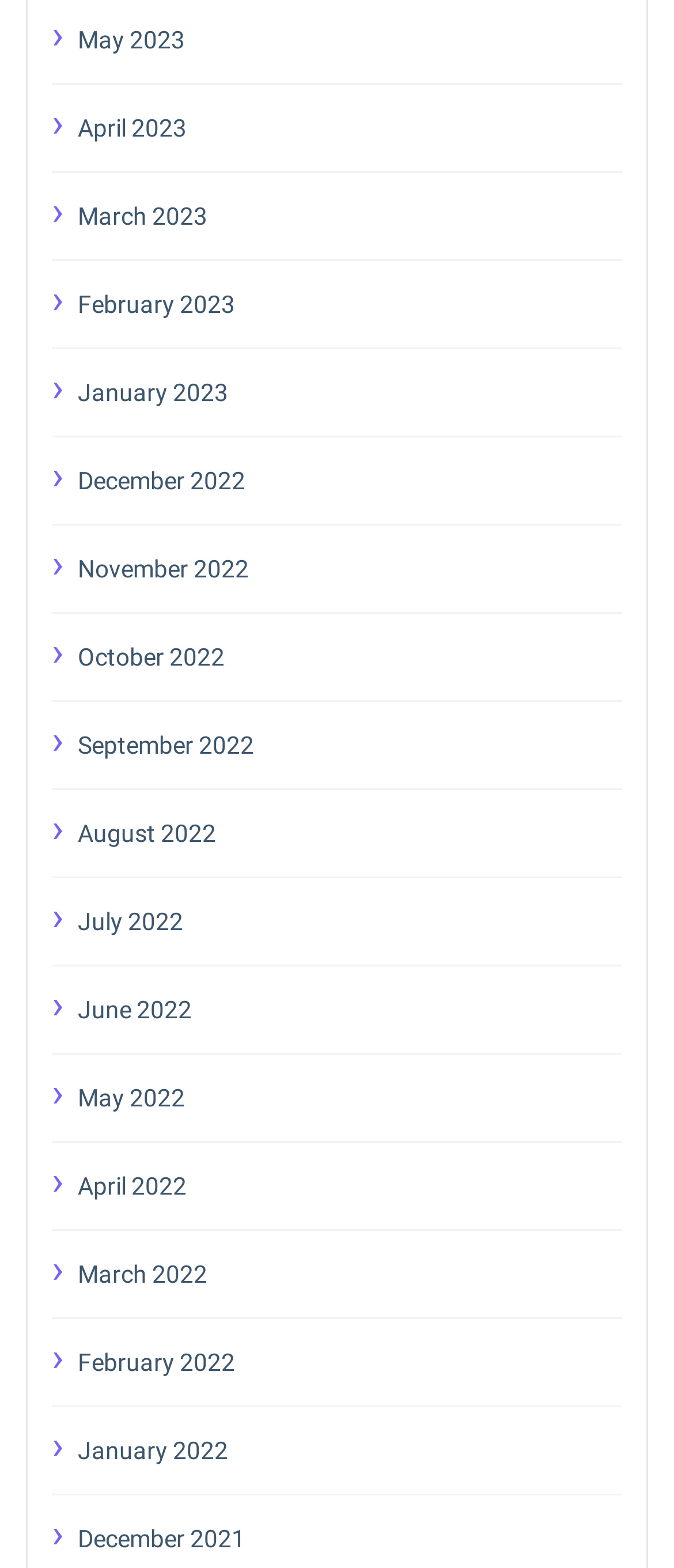What is the earliest month listed?
Please answer the question with a detailed and comprehensive explanation.

I looked at the list of links and found that the last link is 'December 2021', which is the earliest month listed.